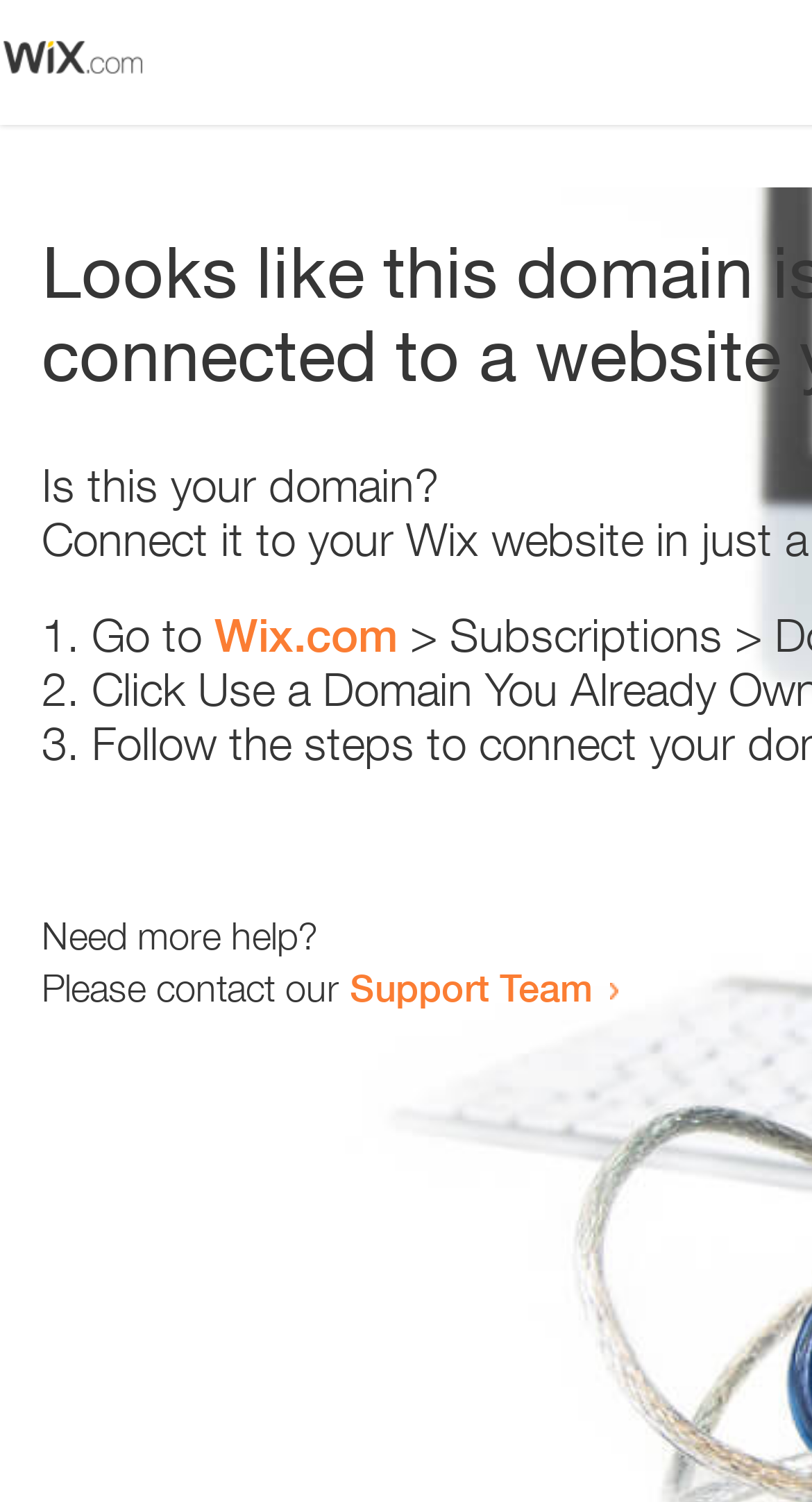Provide an in-depth caption for the webpage.

The webpage appears to be an error page, with a small image at the top left corner. Below the image, there is a question "Is this your domain?" in a prominent position. 

To the right of the question, there is a numbered list with three items. The first item starts with "1." and suggests going to "Wix.com". The second item starts with "2." and the third item starts with "3.", but their contents are not specified. 

Further down the page, there is a message "Need more help?" followed by a sentence "Please contact our Support Team" with a link to the Support Team.